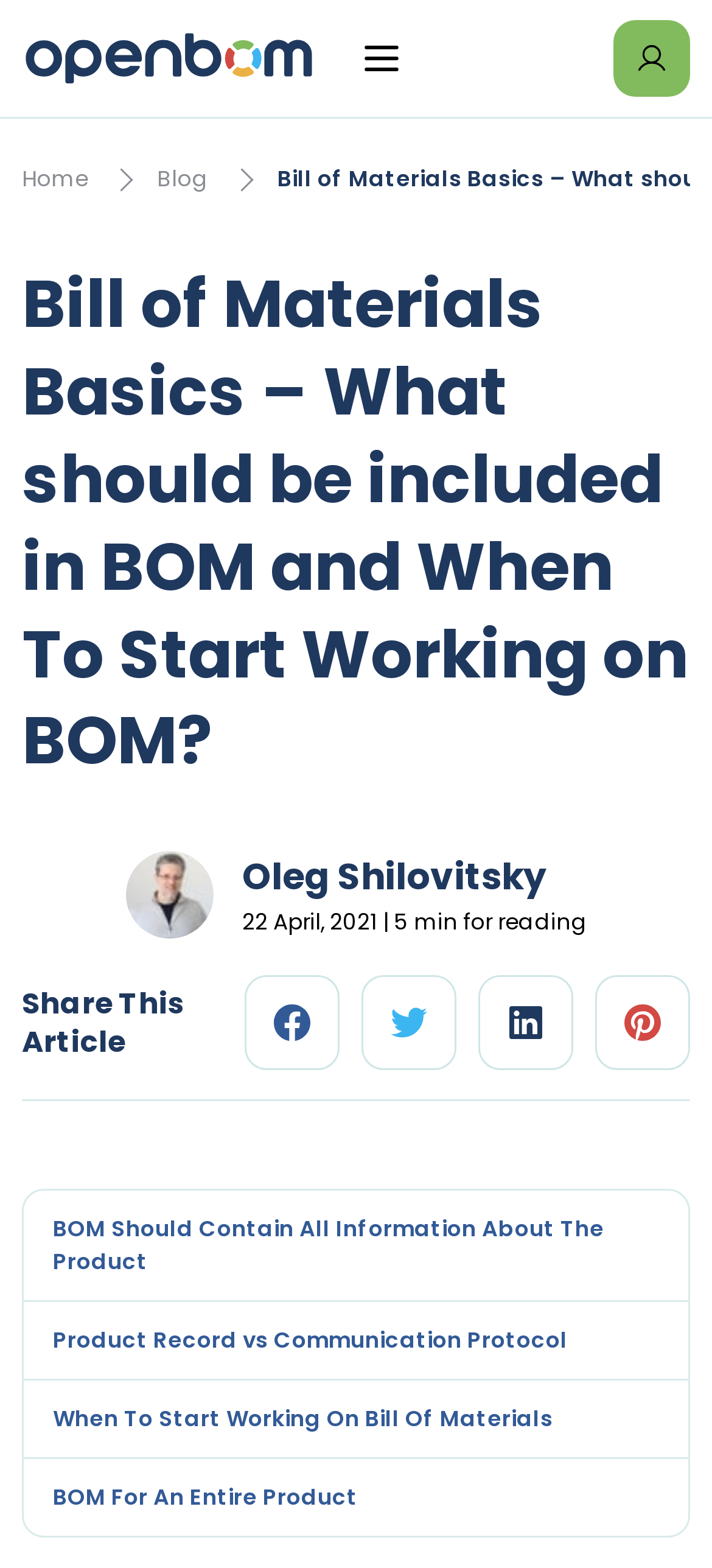Use a single word or phrase to answer the question: 
When was the article published?

22 April, 2021